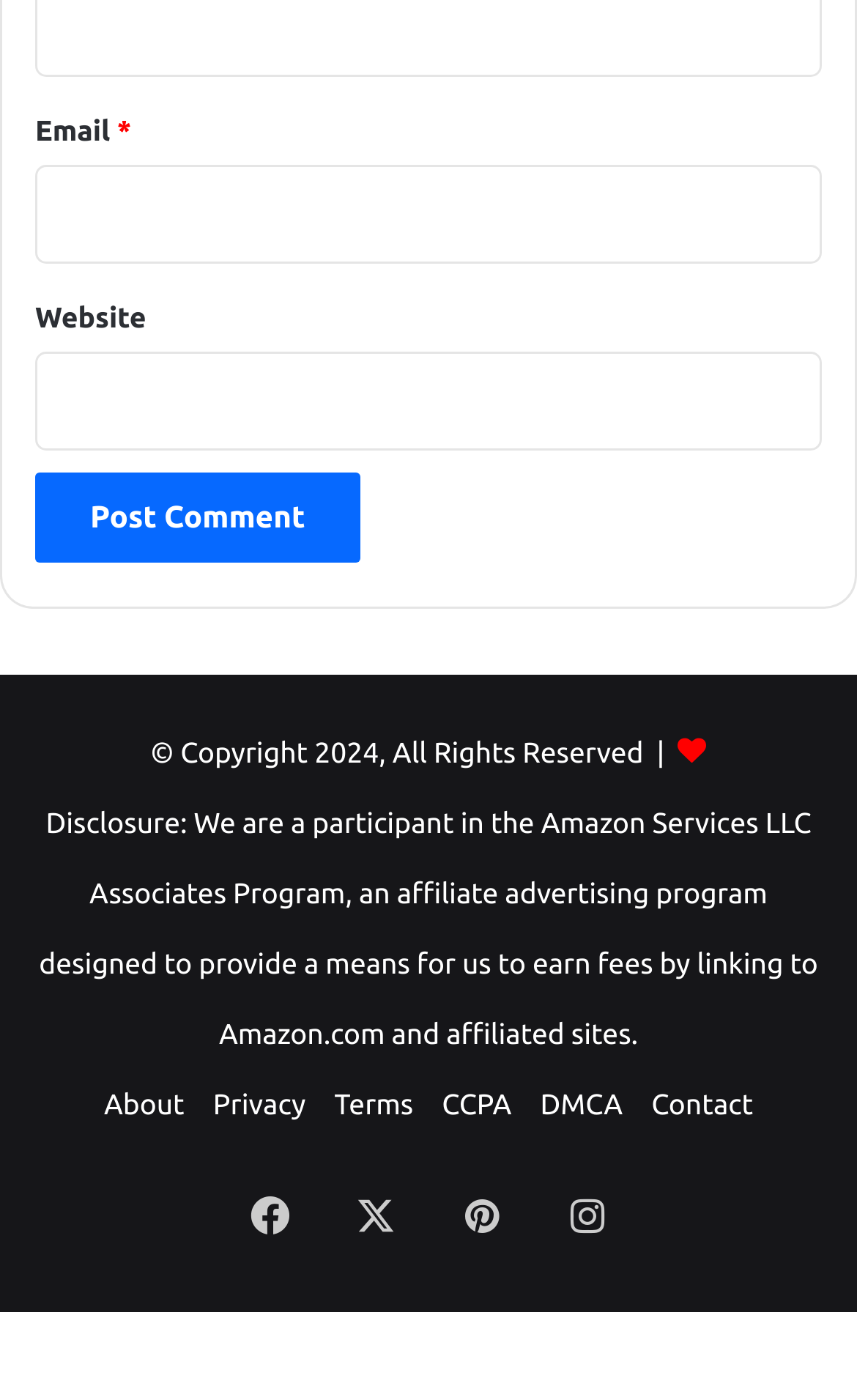Please mark the clickable region by giving the bounding box coordinates needed to complete this instruction: "Input website URL".

[0.041, 0.251, 0.959, 0.322]